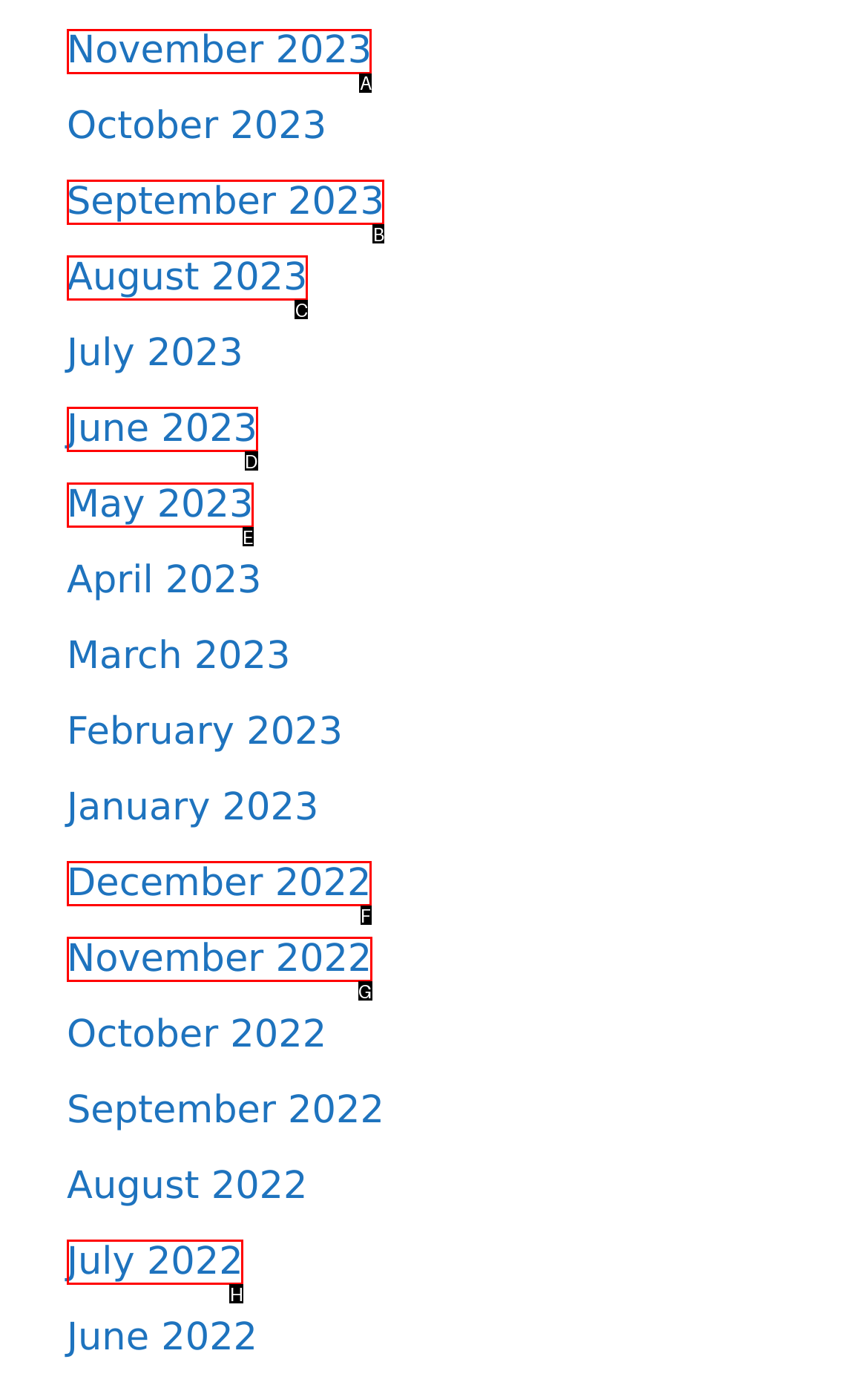Tell me which one HTML element you should click to complete the following task: View November 2023
Answer with the option's letter from the given choices directly.

A